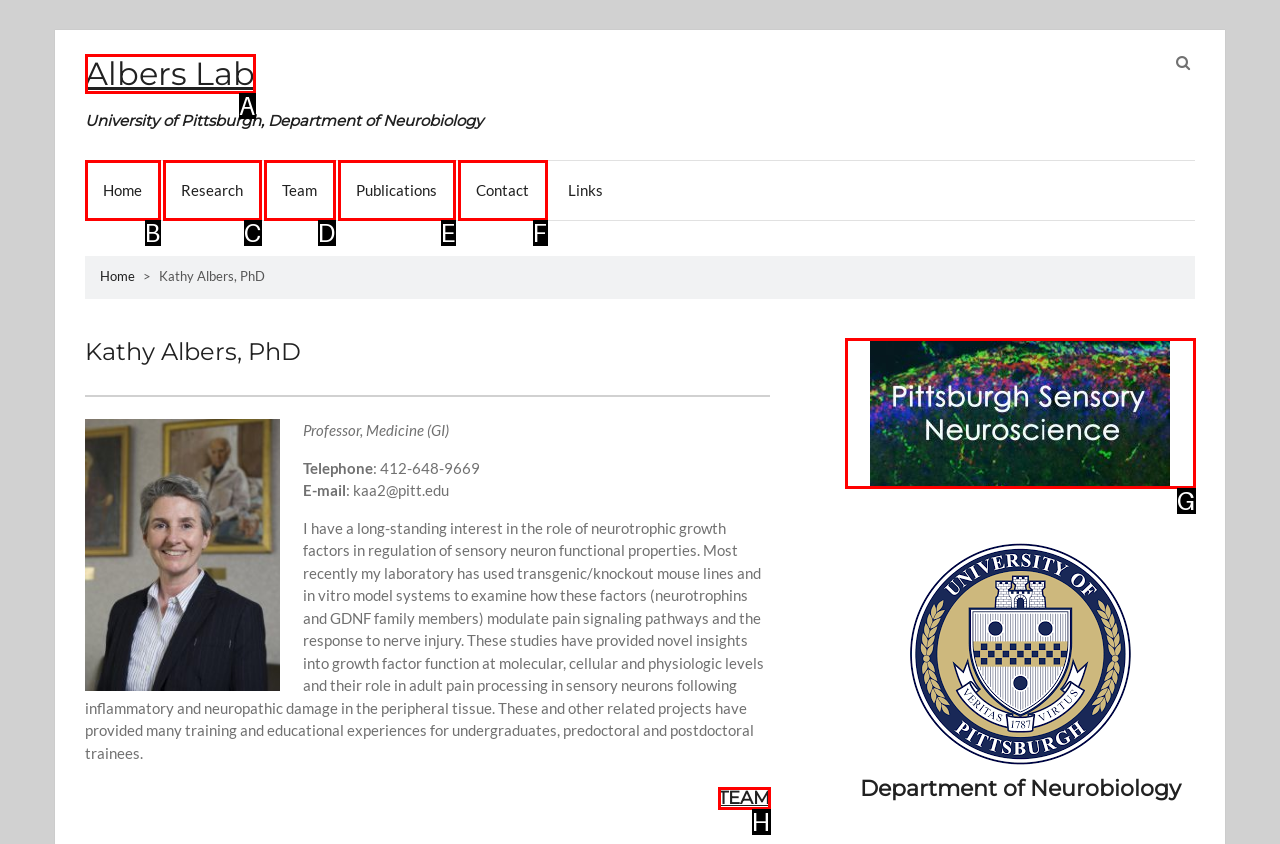Tell me which one HTML element best matches the description: Publications Answer with the option's letter from the given choices directly.

E